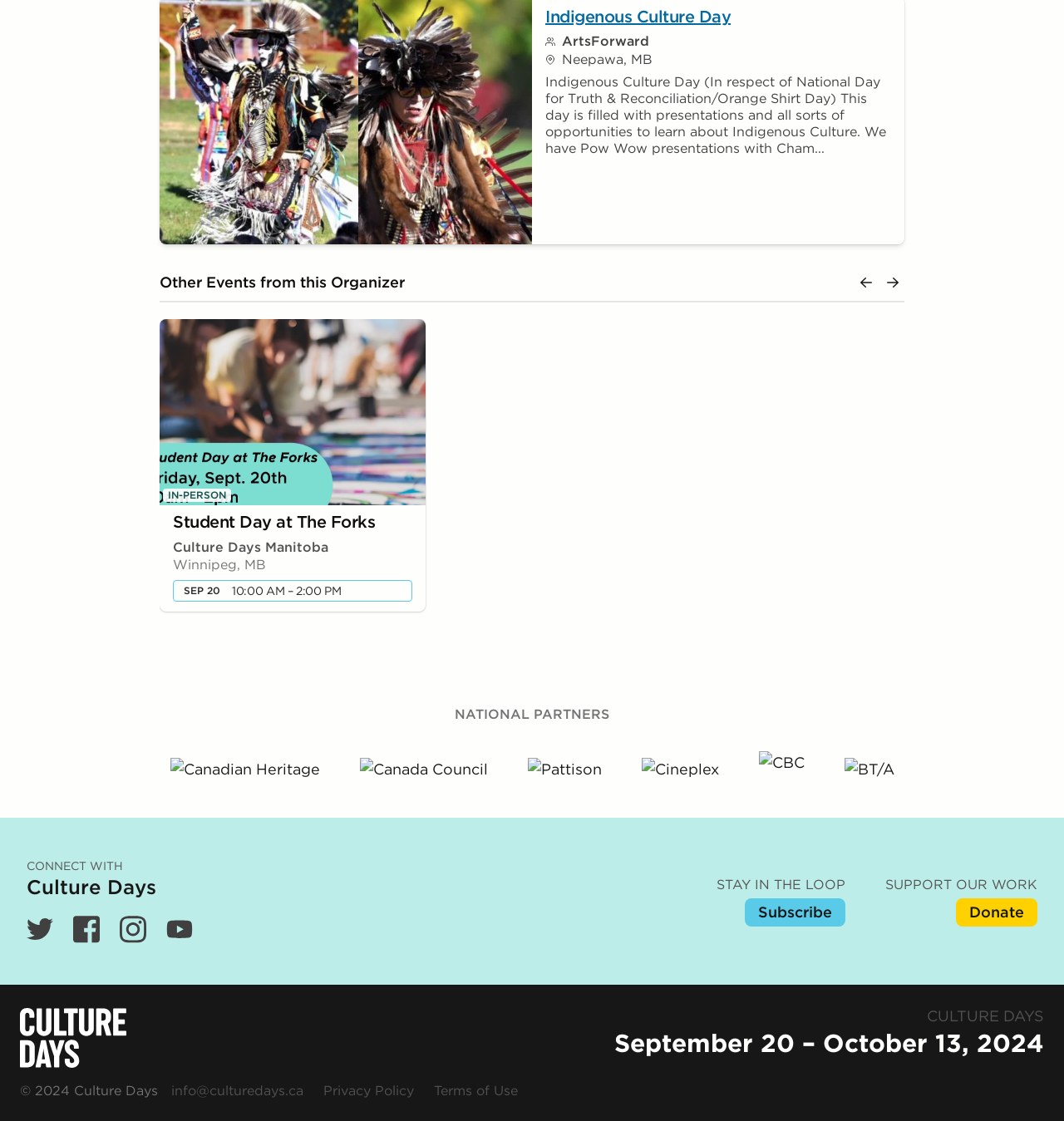Please determine the bounding box coordinates of the element to click on in order to accomplish the following task: "Donate to support Culture Days". Ensure the coordinates are four float numbers ranging from 0 to 1, i.e., [left, top, right, bottom].

[0.898, 0.802, 0.975, 0.827]